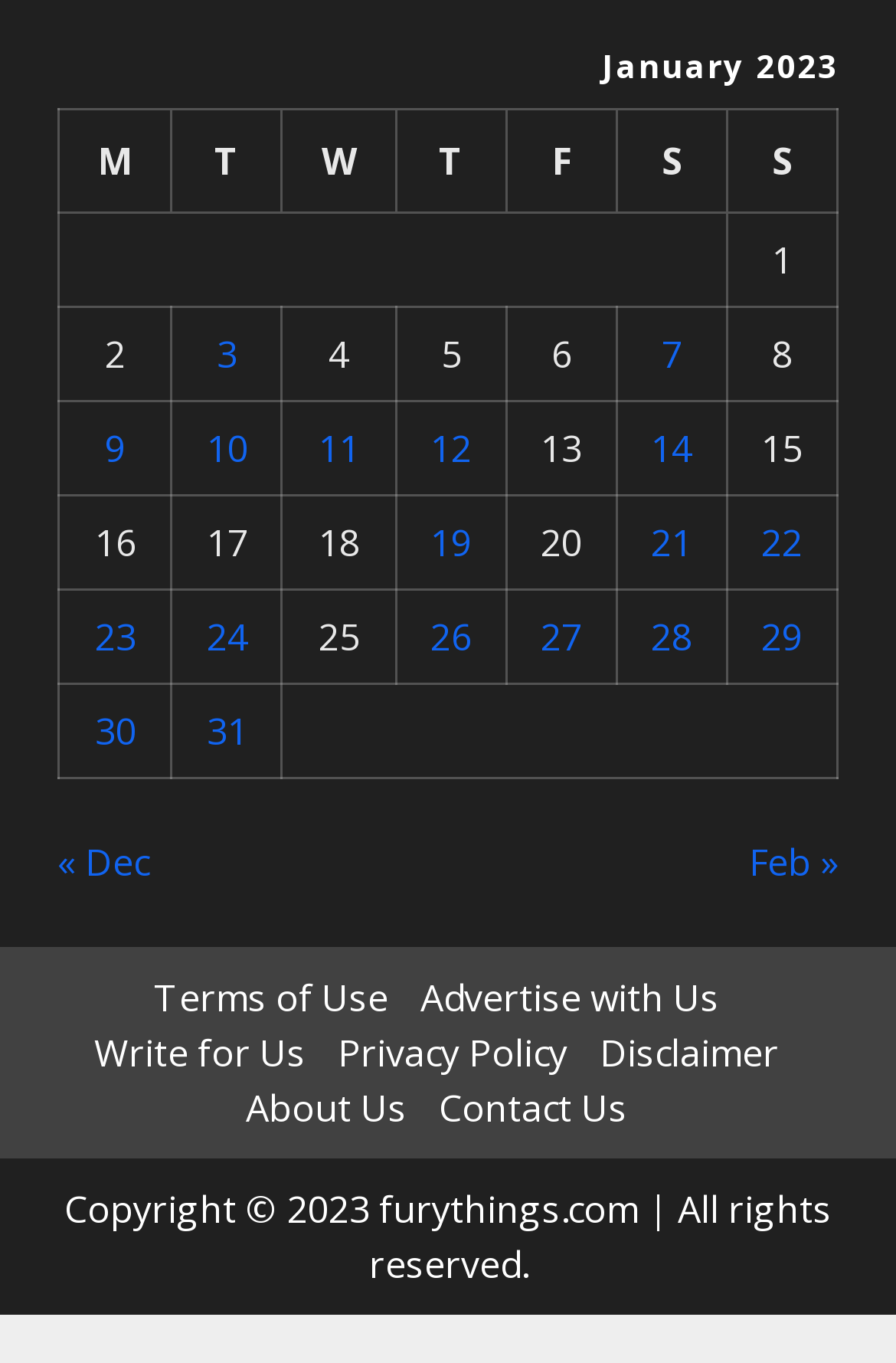Determine the bounding box coordinates of the area to click in order to meet this instruction: "Contact Us".

[0.49, 0.794, 0.7, 0.831]